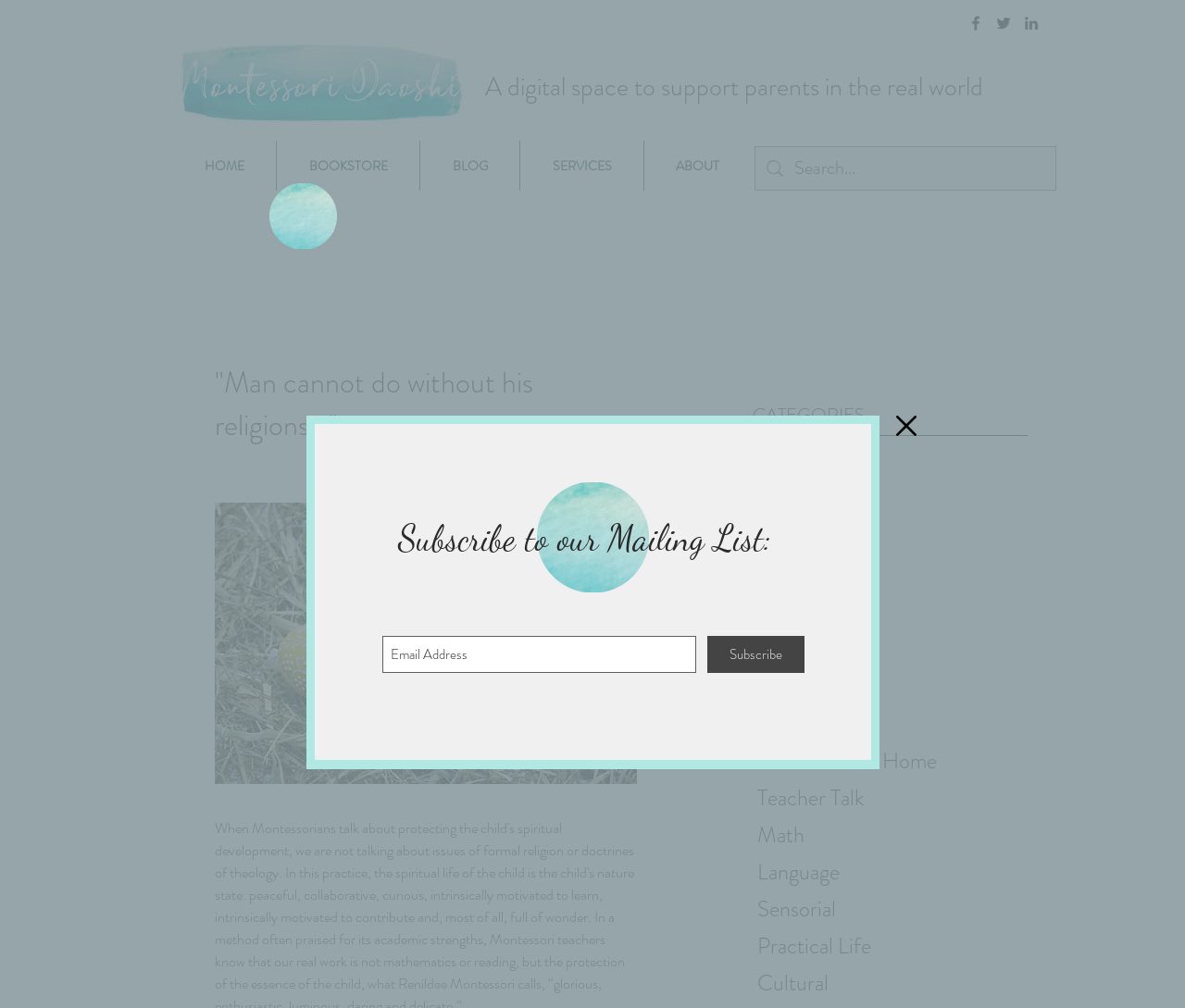Identify and extract the heading text of the webpage.

"Man cannot do without his religions..."